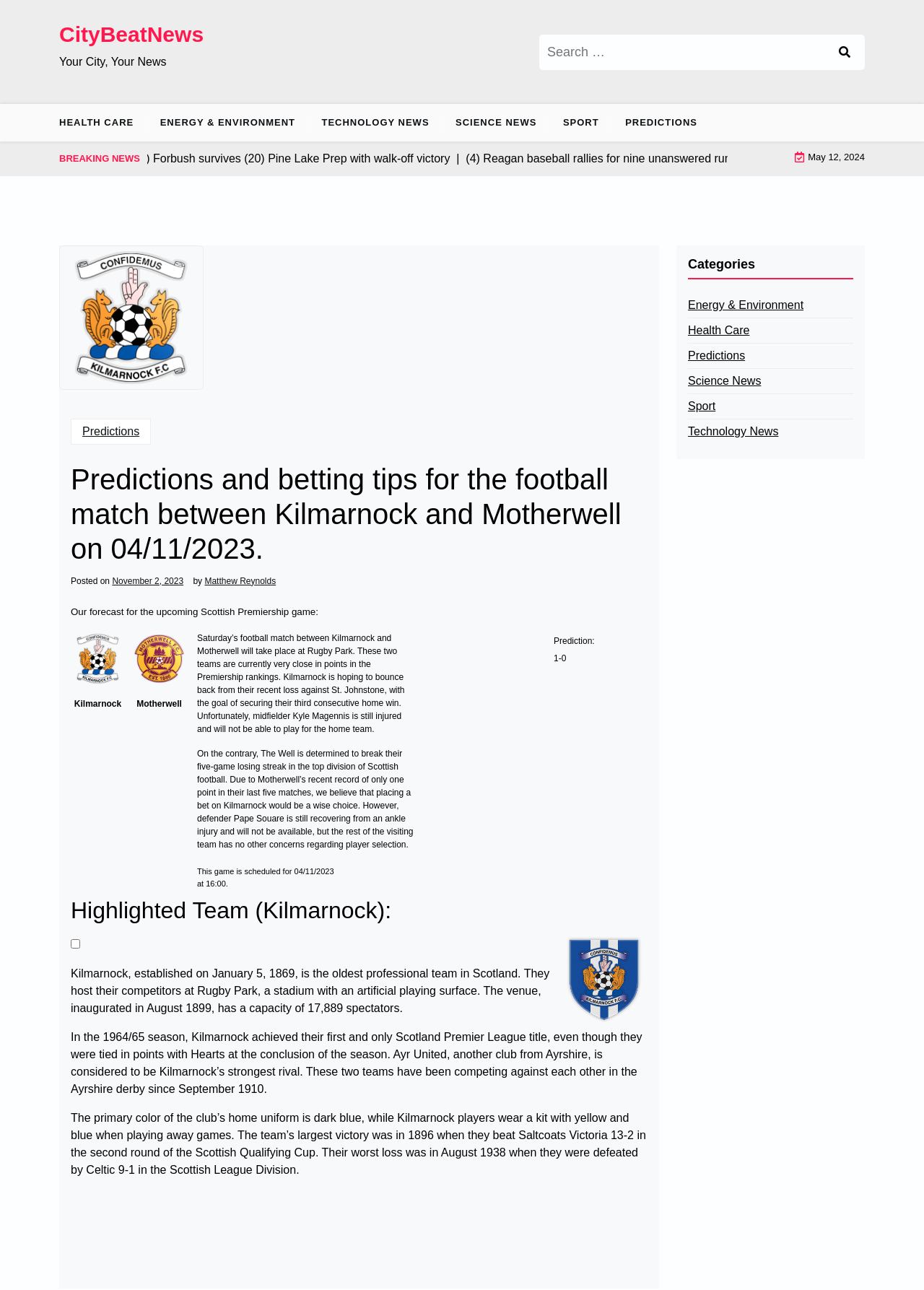Give an extensive and precise description of the webpage.

This webpage is about CityBeatNews, a news website that provides predictions and betting tips for football matches. At the top of the page, there is a header section with a link to the website's homepage and a search bar. Below the header, there are several links to different categories, including HEALTH CARE, ENERGY & ENVIRONMENT, TECHNOLOGY NEWS, SCIENCE NEWS, SPORT, and PREDICTIONS.

The main content of the page is an article about the upcoming Scottish Premiership game between Kilmarnock and Motherwell. The article is divided into several sections, including a heading, a brief introduction, and a detailed analysis of the teams' recent performances and their chances of winning. There are also several images, including the team logos and a picture of the stadium where the match will take place.

The article provides a detailed forecast for the match, including the teams' recent form, their head-to-head record, and the injuries and suspensions that may affect the game. The author also provides a prediction for the match, which is 1-0 in favor of Kilmarnock.

In addition to the main article, there is a sidebar on the right-hand side of the page that provides links to other categories and a section highlighting the team Kilmarnock, including their history, stadium, and rivalries.